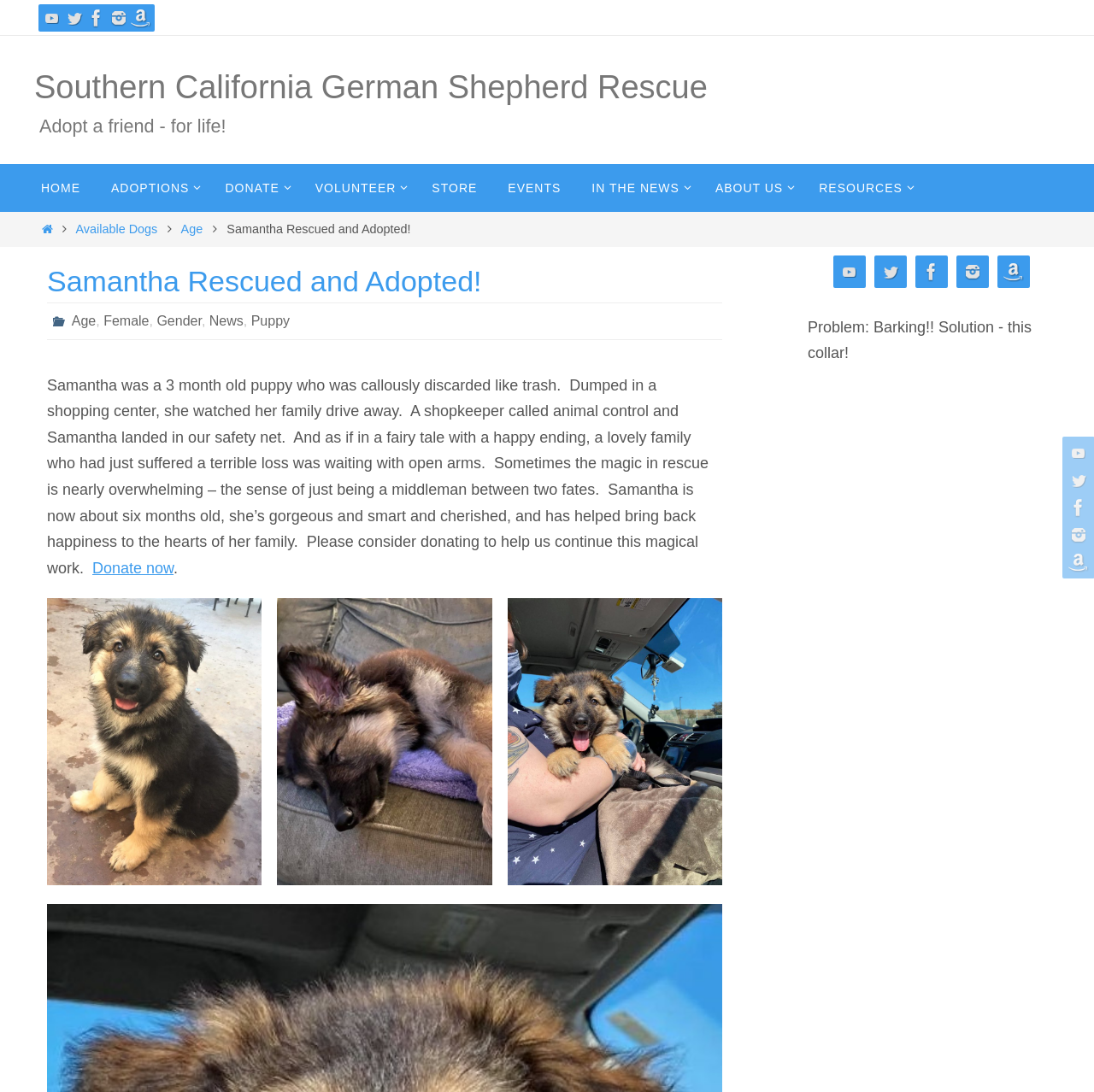Using the provided description title="Amazon", find the bounding box coordinates for the UI element. Provide the coordinates in (top-left x, top-left y, bottom-right x, bottom-right y) format, ensuring all values are between 0 and 1.

[0.912, 0.234, 0.941, 0.264]